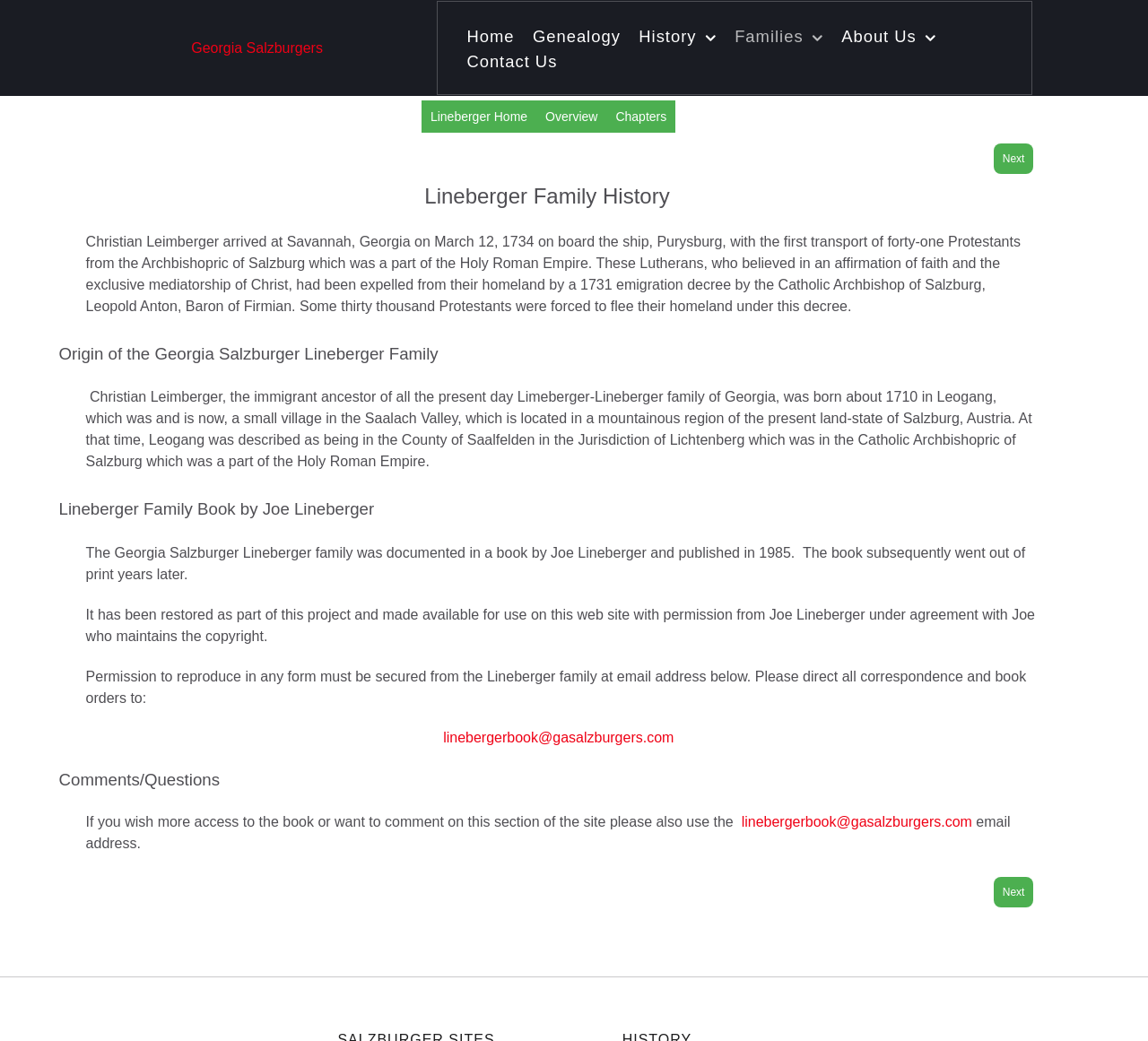Determine the bounding box coordinates of the UI element that matches the following description: "Georgia Salzburgers". The coordinates should be four float numbers between 0 and 1 in the format [left, top, right, bottom].

[0.167, 0.038, 0.281, 0.053]